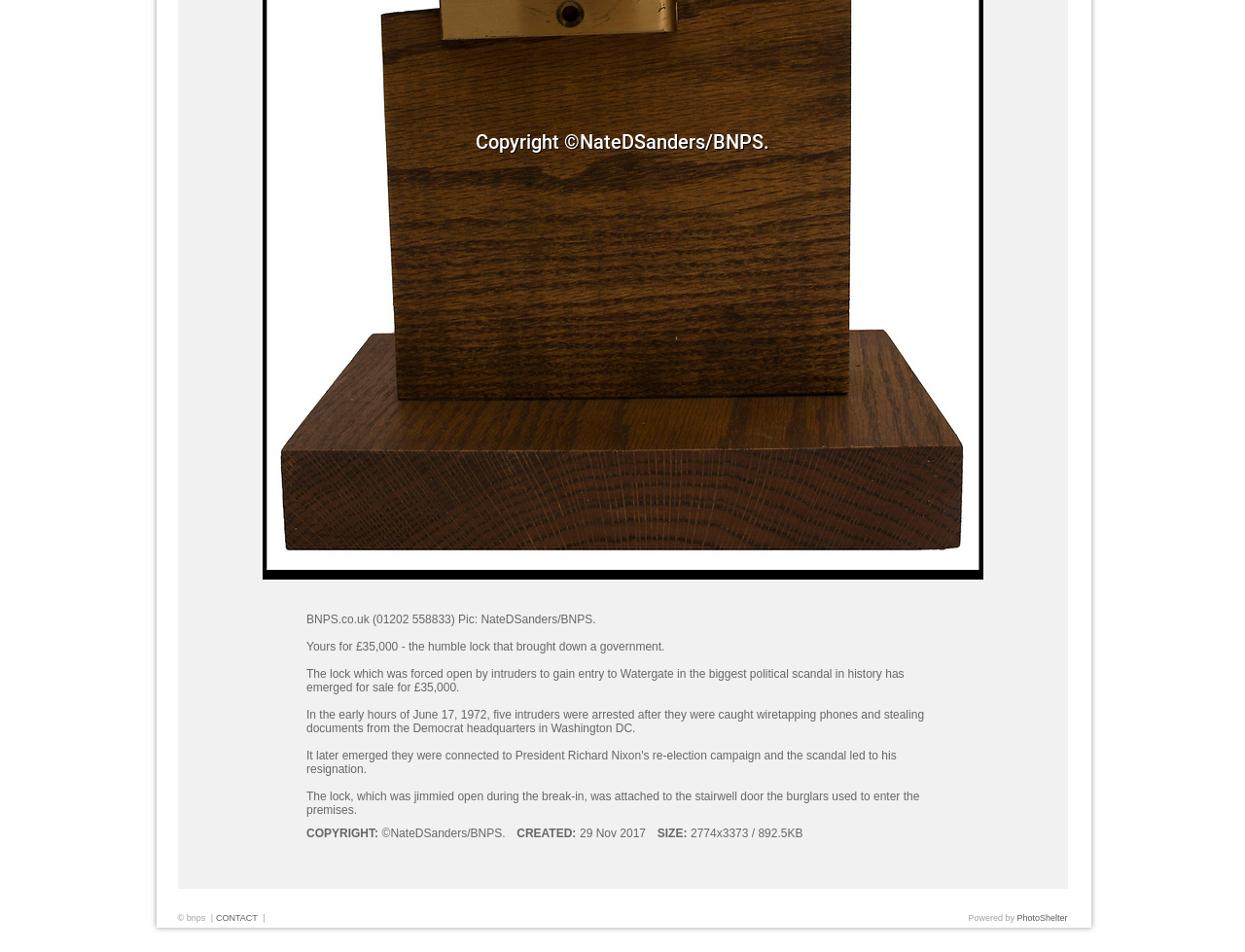Locate the bounding box coordinates of the UI element described by: "CONTACT". The bounding box coordinates should consist of four float numbers between 0 and 1, i.e., [left, top, right, bottom].

[0.173, 0.959, 0.207, 0.969]